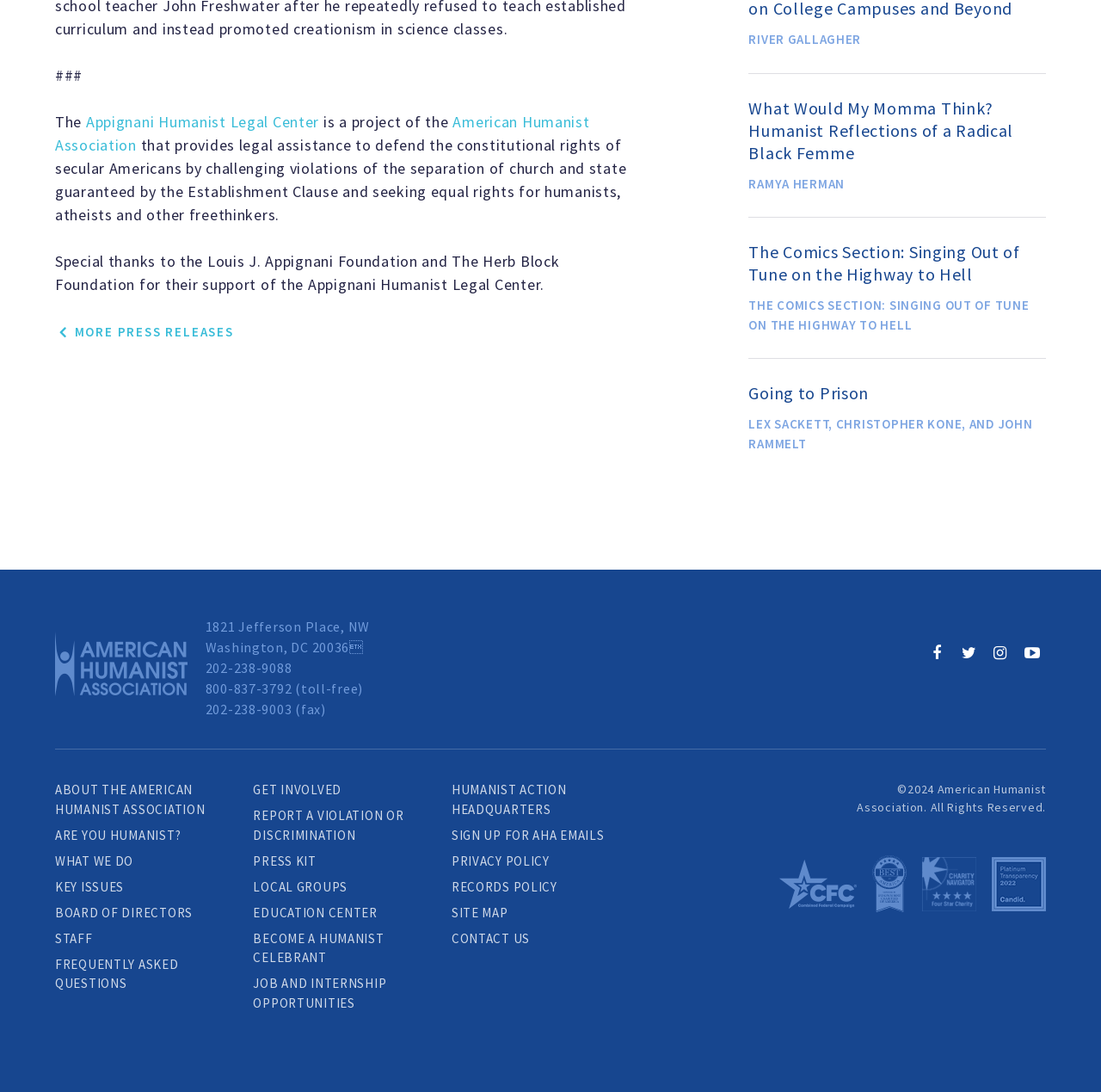Highlight the bounding box of the UI element that corresponds to this description: "Local Groups".

[0.23, 0.804, 0.316, 0.819]